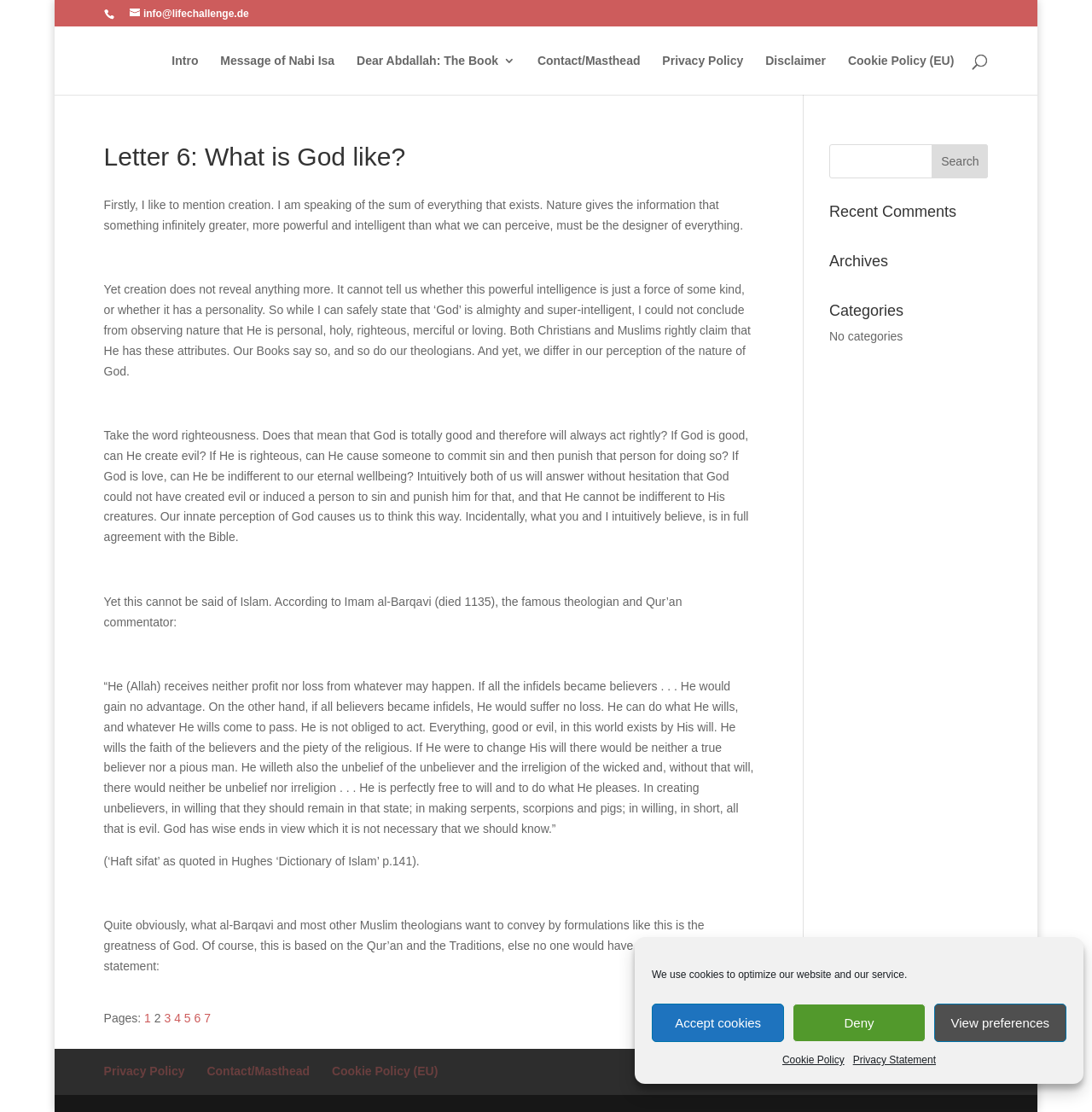Could you find the bounding box coordinates of the clickable area to complete this instruction: "Read the message of Nabi Isa"?

[0.202, 0.049, 0.306, 0.085]